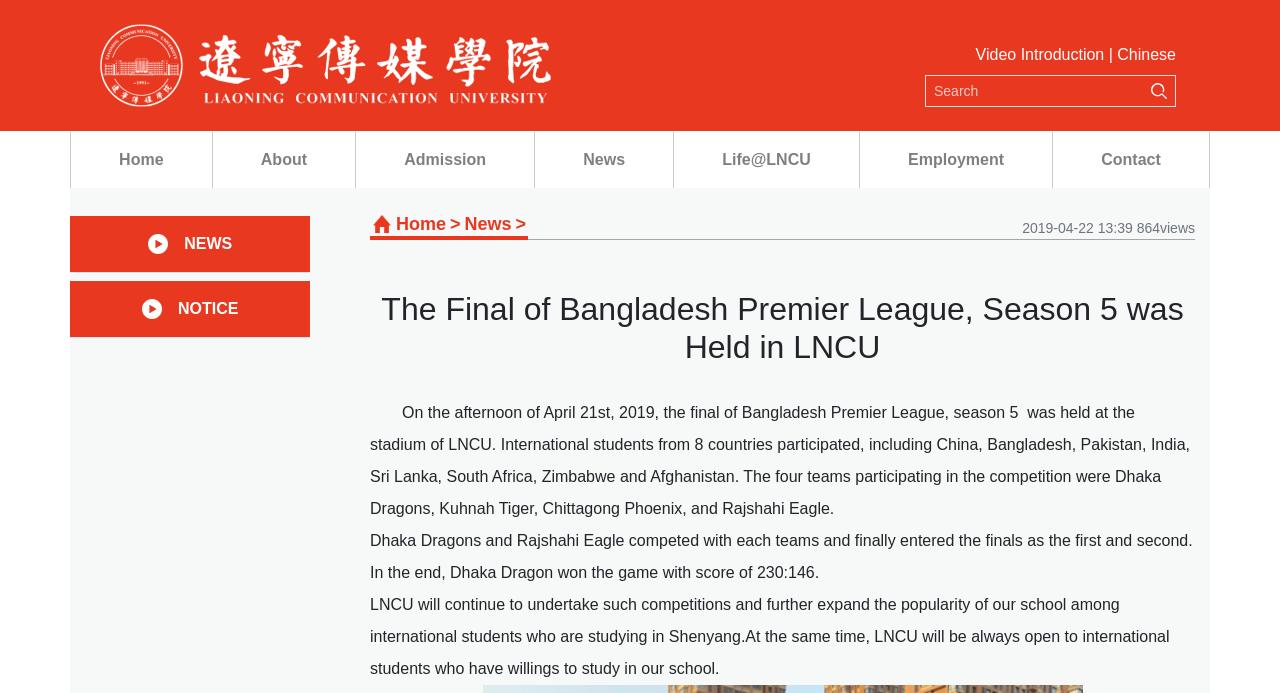Please specify the bounding box coordinates in the format (top-left x, top-left y, bottom-right x, bottom-right y), with all values as floating point numbers between 0 and 1. Identify the bounding box of the UI element described by: aria-label="Search" name="s" placeholder="Search"

[0.723, 0.108, 0.895, 0.154]